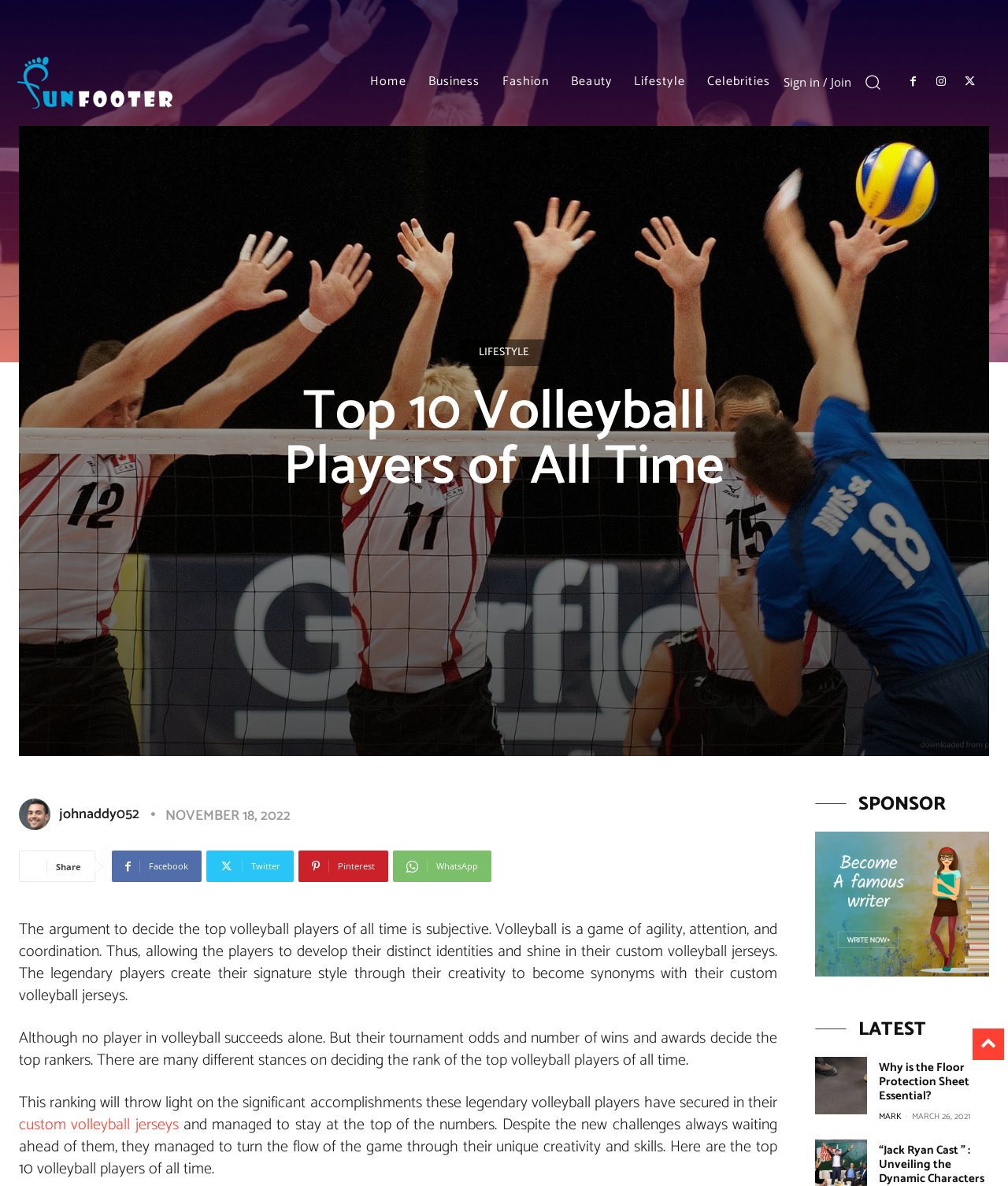Please mark the clickable region by giving the bounding box coordinates needed to complete this instruction: "Search for something".

[0.844, 0.05, 0.887, 0.087]